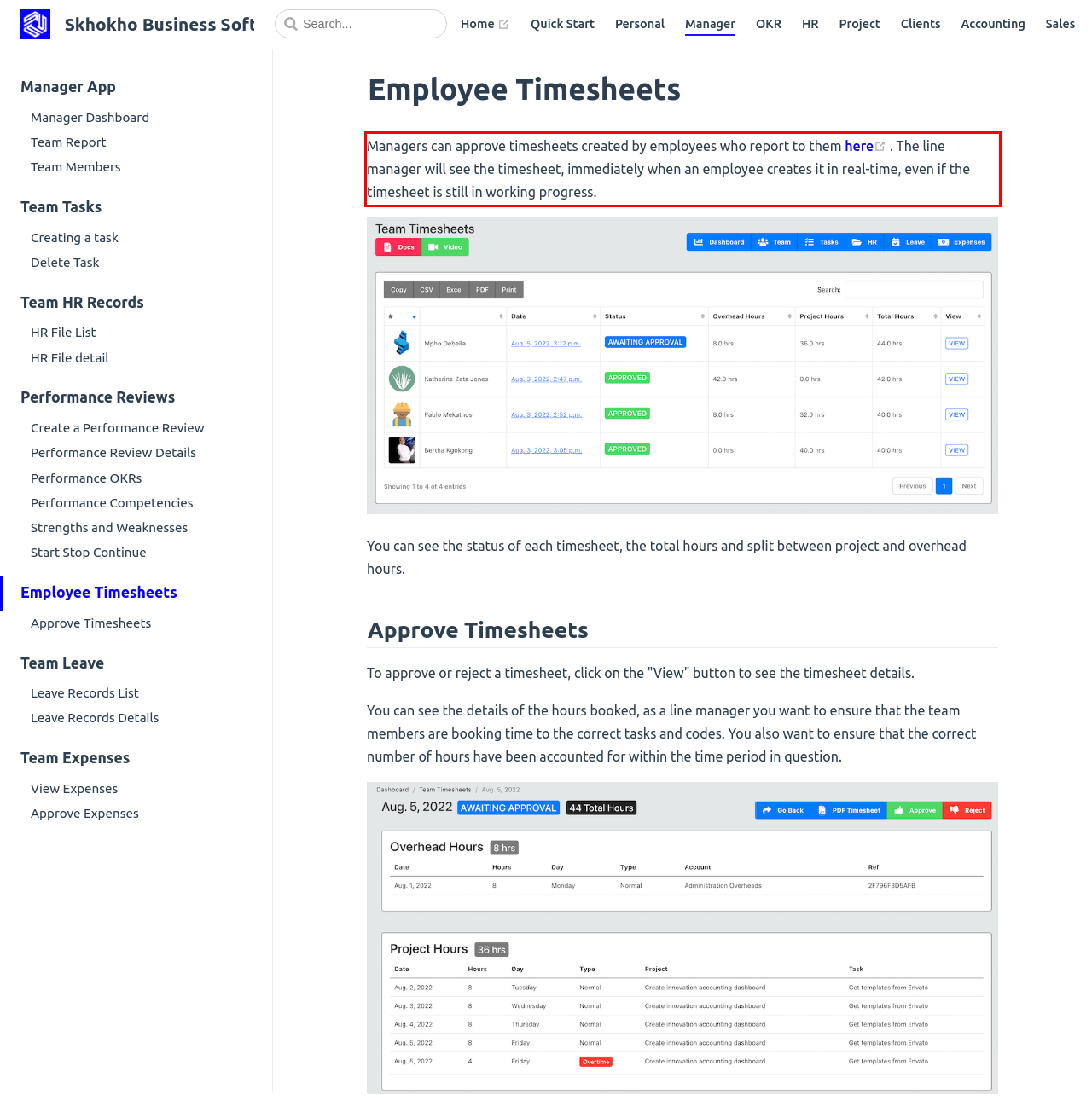Analyze the screenshot of a webpage where a red rectangle is bounding a UI element. Extract and generate the text content within this red bounding box.

Managers can approve timesheets created by employees who report to them here (opens new window) . The line manager will see the timesheet, immediately when an employee creates it in real-time, even if the timesheet is still in working progress.